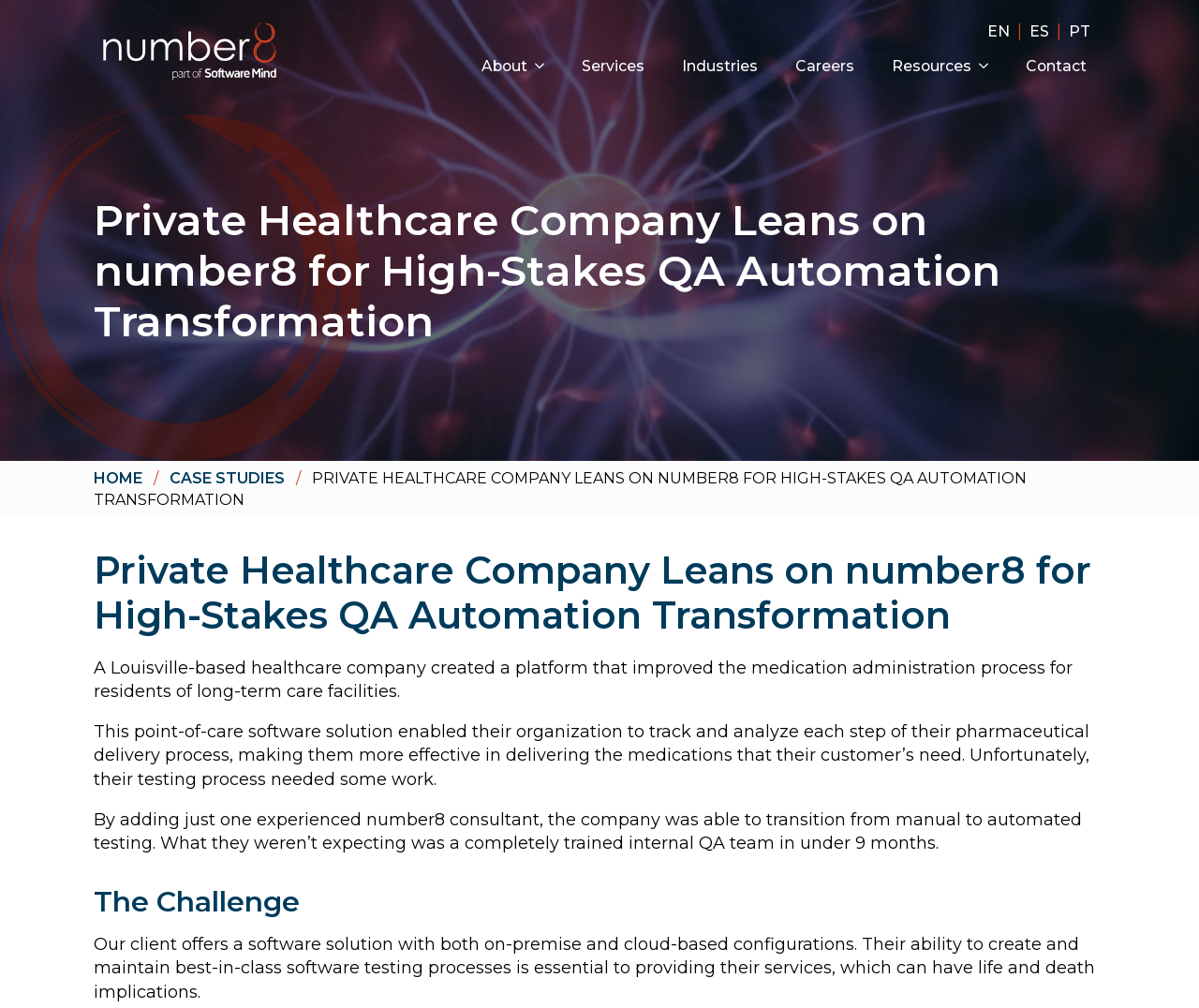Bounding box coordinates are specified in the format (top-left x, top-left y, bottom-right x, bottom-right y). All values are floating point numbers bounded between 0 and 1. Please provide the bounding box coordinate of the region this sentence describes: parent_node: About aria-label="About Submenu"

[0.44, 0.051, 0.47, 0.08]